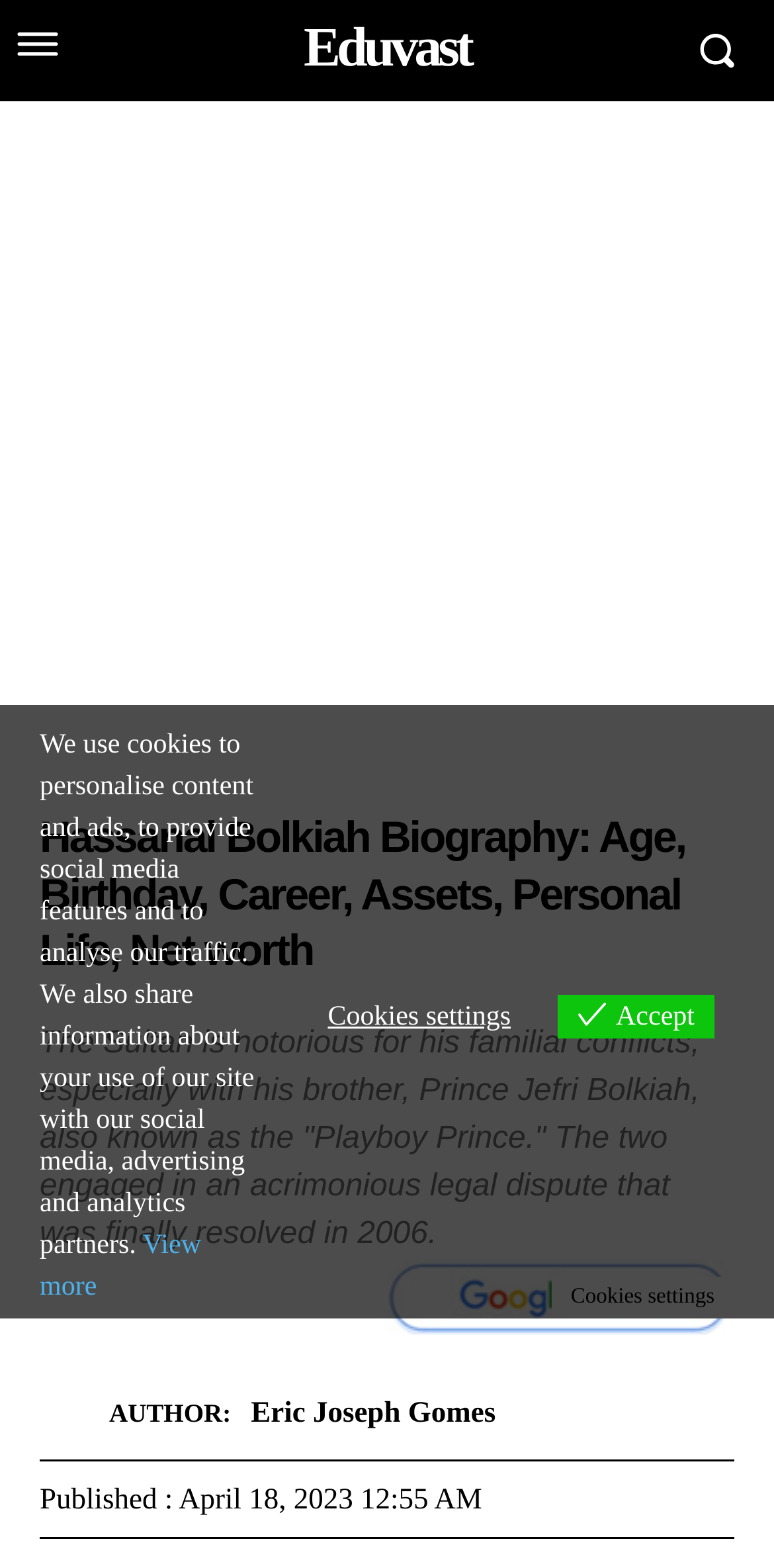Who is the author of this biography?
Using the image, provide a concise answer in one word or a short phrase.

Eric Joseph Gomes